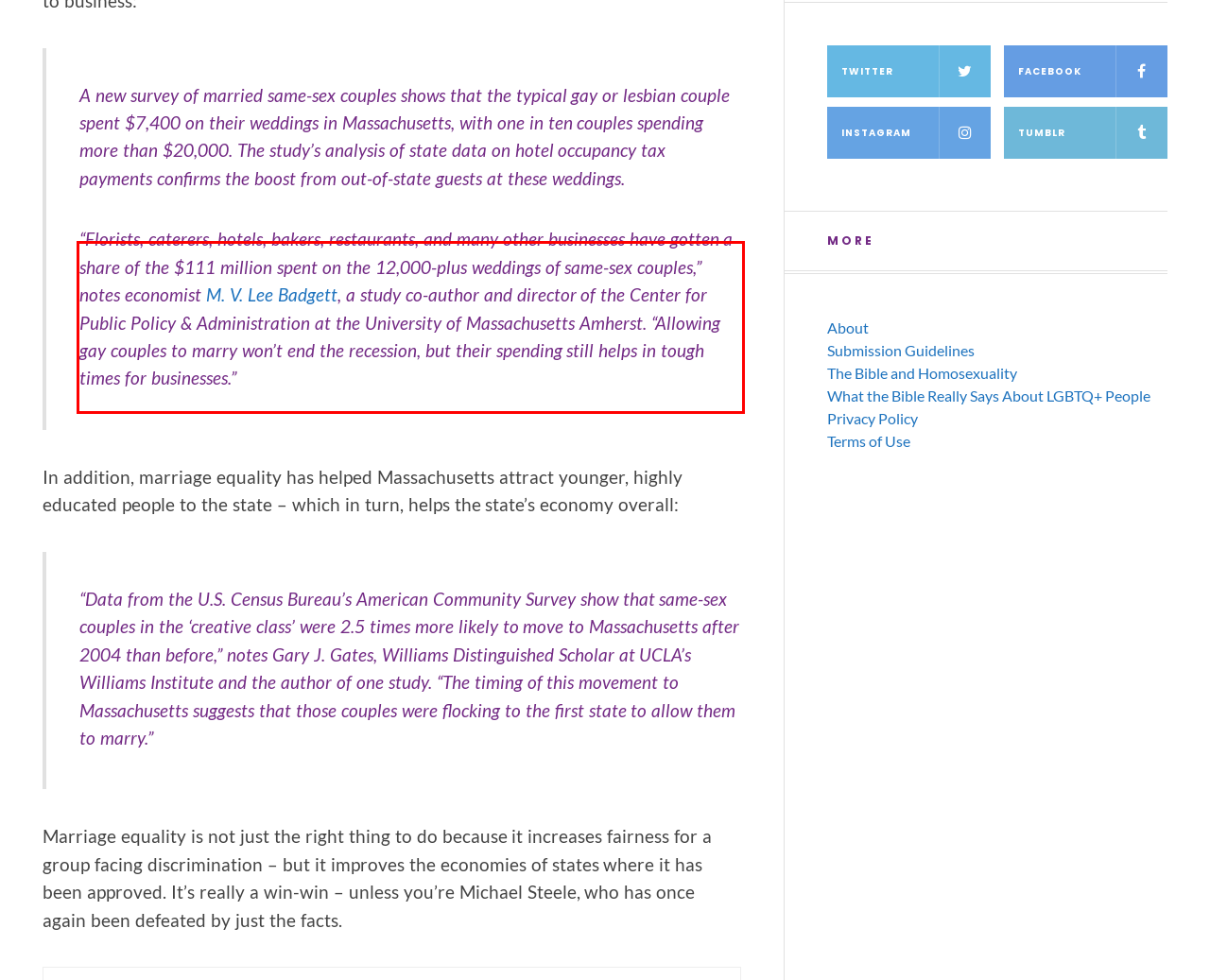Review the screenshot of the webpage and recognize the text inside the red rectangle bounding box. Provide the extracted text content.

“Florists, caterers, hotels, bakers, restaurants, and many other businesses have gotten a share of the $111 million spent on the 12,000-plus weddings of same-sex couples,” notes economist M. V. Lee Badgett, a study co-author and director of the Center for Public Policy & Administration at the University of Massachusetts Amherst. “Allowing gay couples to marry won’t end the recession, but their spending still helps in tough times for businesses.”